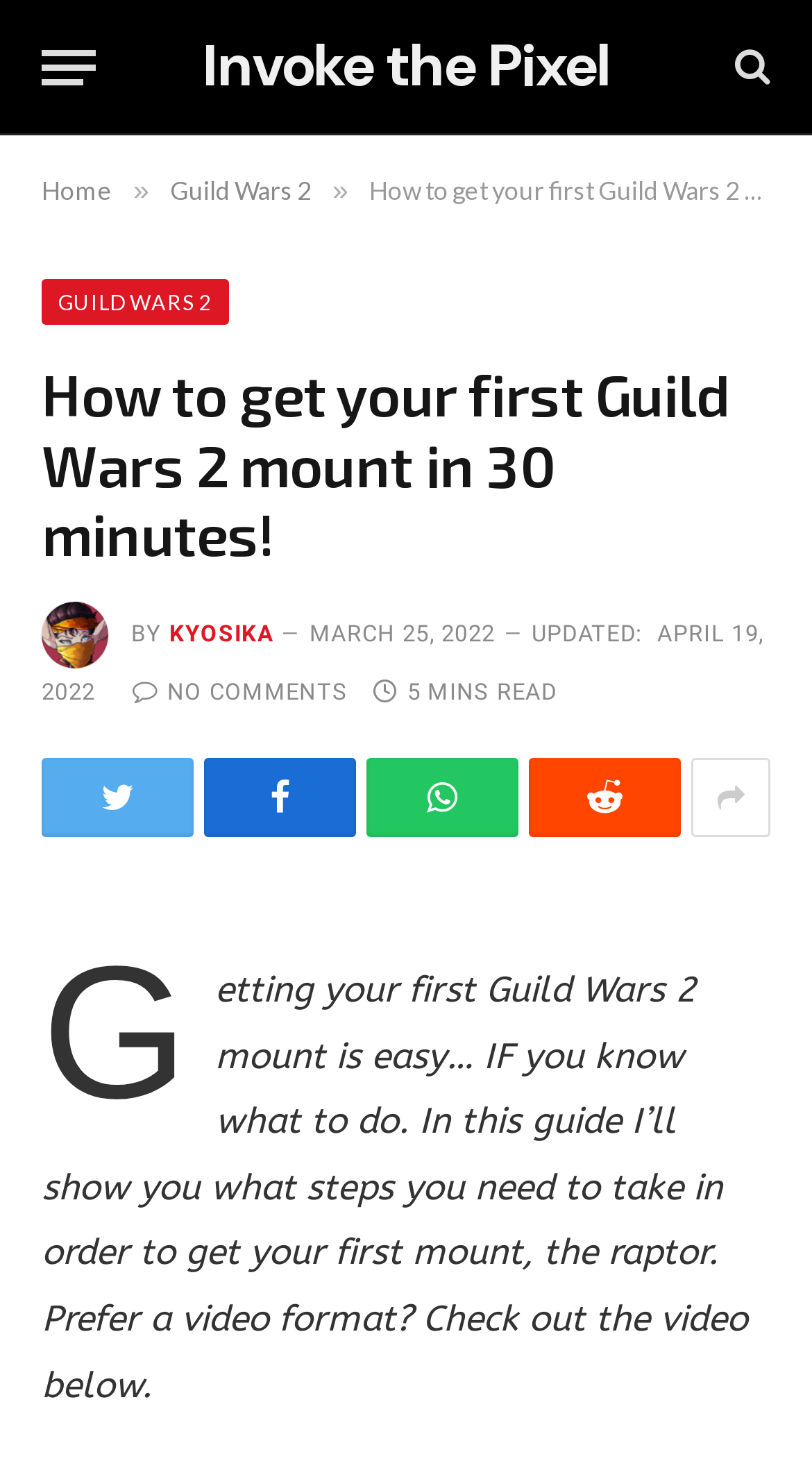Pinpoint the bounding box coordinates of the element to be clicked to execute the instruction: "Check the video format of the guide".

[0.051, 0.629, 0.921, 0.951]